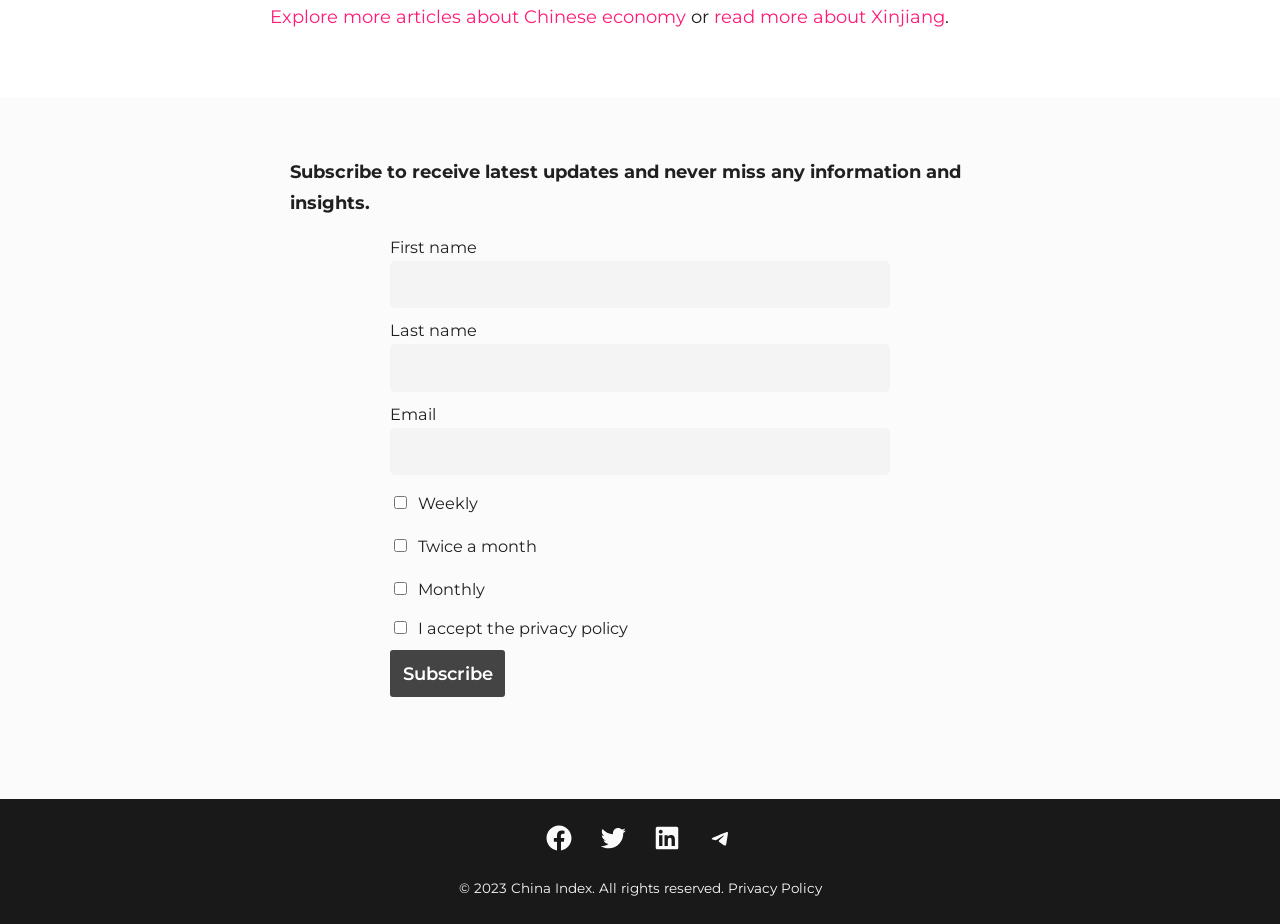What is the purpose of the form?
Ensure your answer is thorough and detailed.

The form is used to subscribe to receive latest updates and never miss any information and insights, as indicated by the StaticText element with the text 'Subscribe to receive latest updates and never miss any information and insights.'